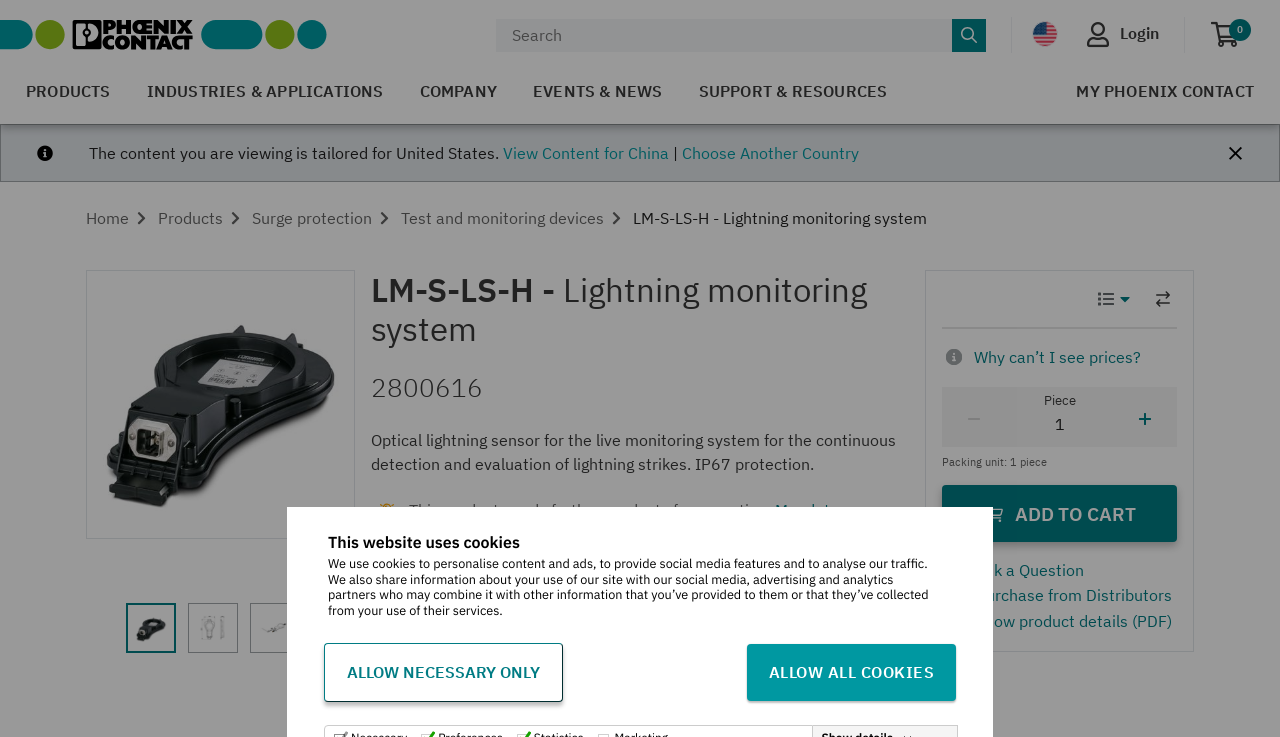Summarize the webpage in an elaborate manner.

This webpage is about a product called "LM-S-LS-H - Lightning monitoring system" from Phoenix Contact. At the top, there is a notification about the use of cookies on the website, with two buttons to allow necessary or all cookies. Below this, there is a header section with a logo, a search bar, and links to the main navigation, login, and cart.

The main navigation menu is located below the header, with links to products, industries, company information, events, and support resources. On the right side of the navigation menu, there is a link to change the country or region.

The main content of the page is divided into two sections. On the left, there is a breadcrumb navigation showing the path from the home page to the current product page. Below this, there is a product image and three buttons to view different types of product information: product photo, dimensional drawing, and schematic diagram.

On the right side of the page, there is a heading with the product name and a brief description of the product, which is an optical lightning sensor for live monitoring systems with IP67 protection. Below this, there is a note indicating that the product requires additional items for operation, with a link to mandatory accessories. The product's availability and pricing information are also displayed.

Further down the page, there are buttons to add the product to a comparison list, view more information, and ask a question about the product. Additionally, there is a section to adjust the product quantity, with buttons to decrease or increase the quantity, and a button to add the product to the cart. Finally, there are links to purchase from distributors and to view product details in a PDF format.